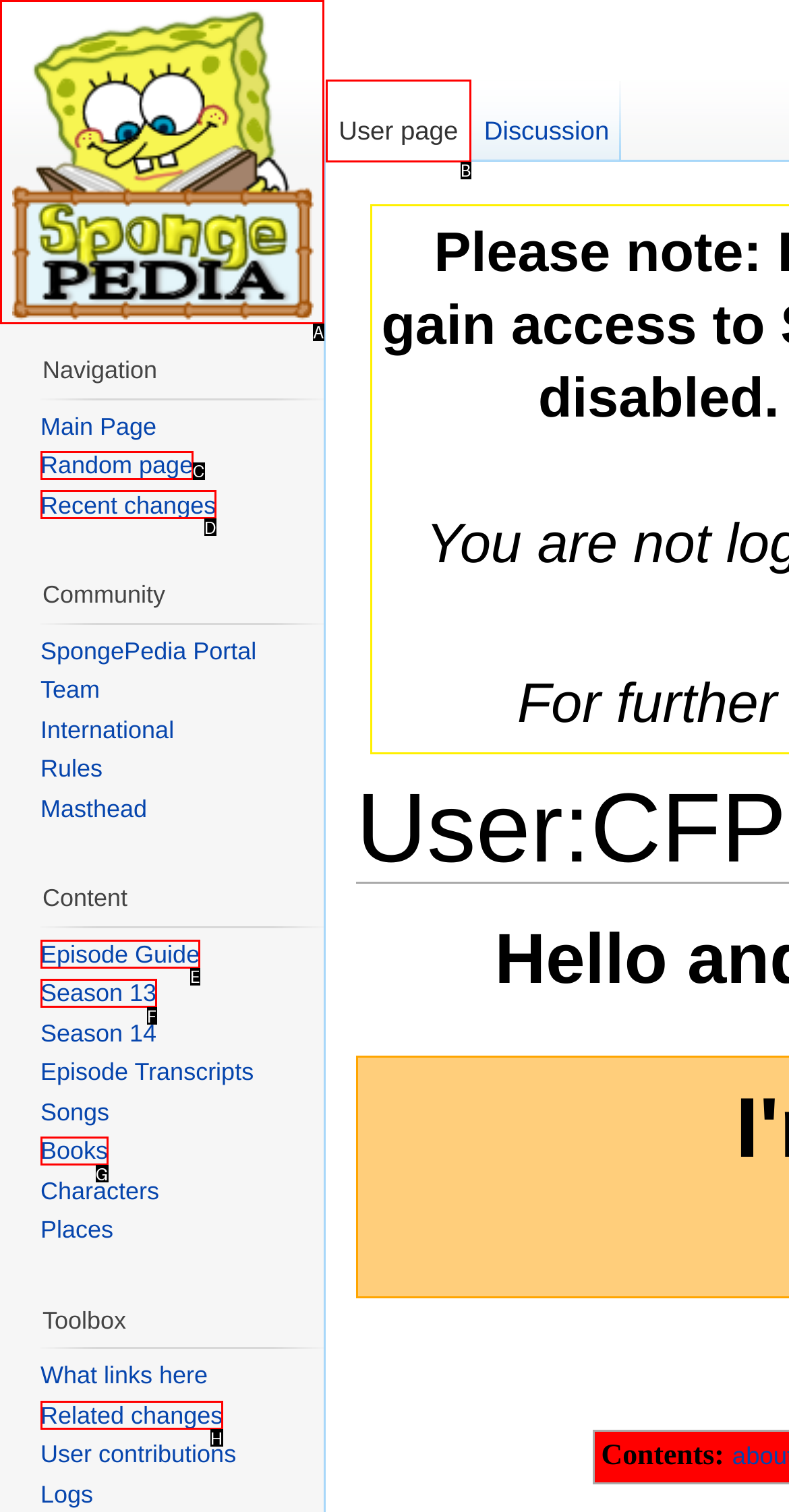For the task: Go to user page, identify the HTML element to click.
Provide the letter corresponding to the right choice from the given options.

B